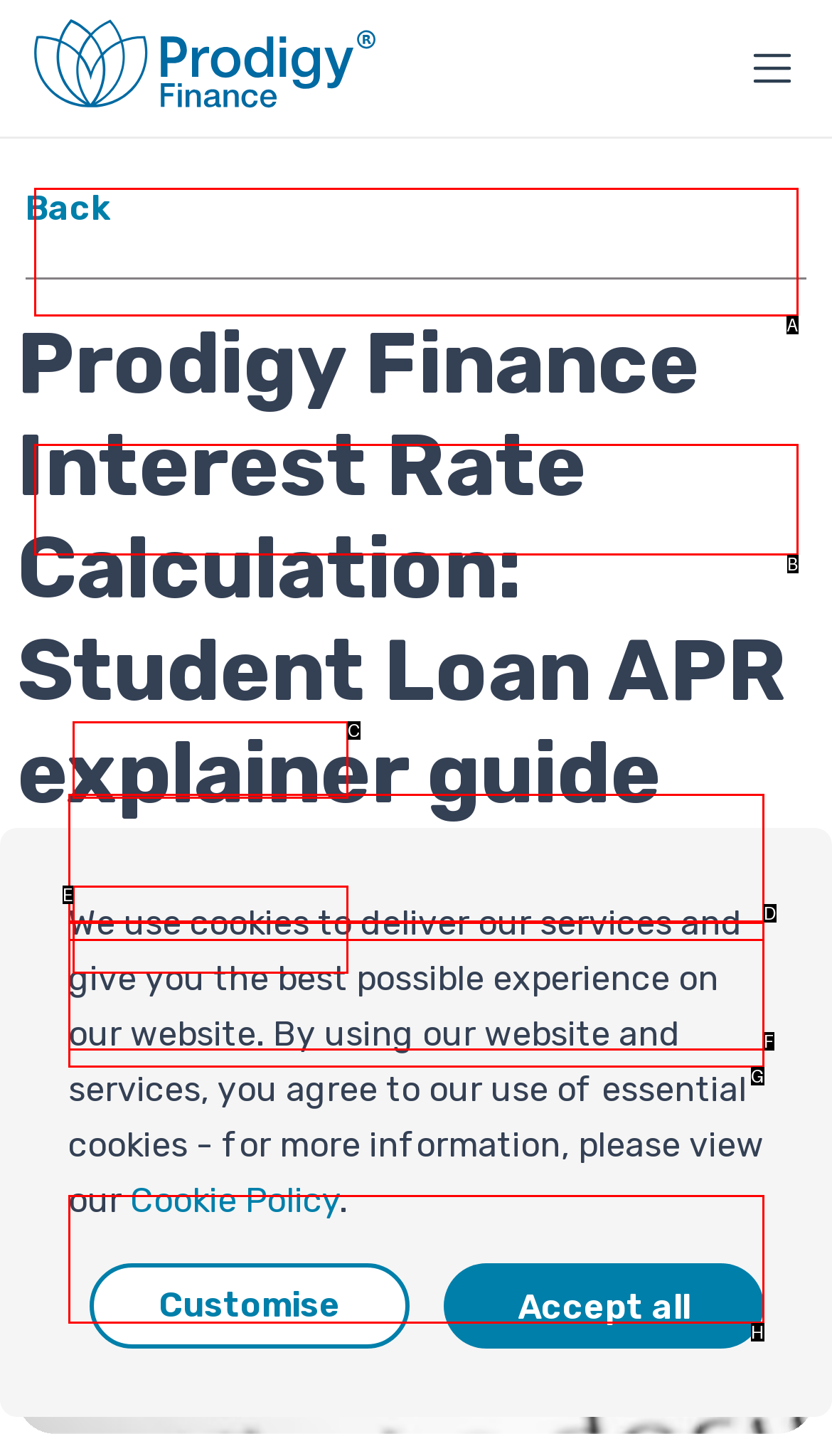Given the description: Postgrad careers, identify the matching HTML element. Provide the letter of the correct option.

H